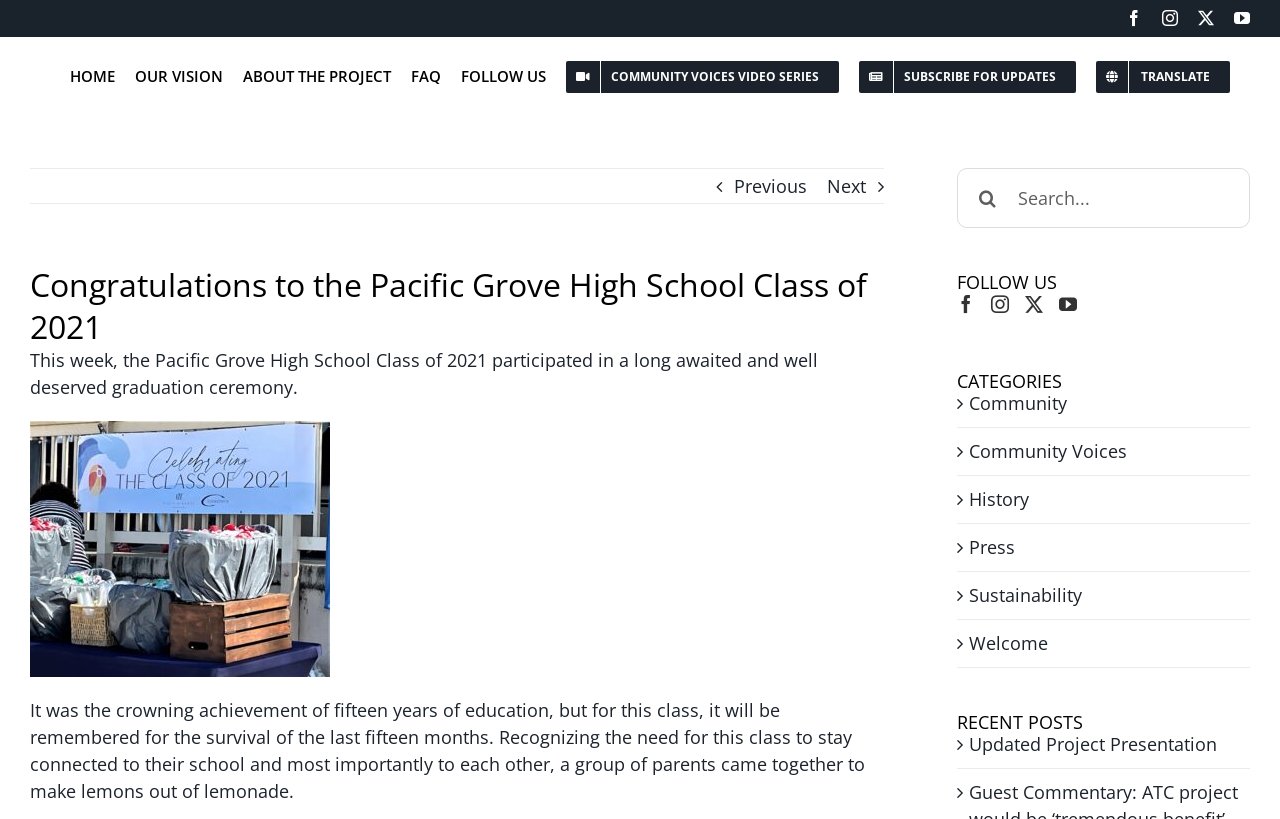What is the last category listed?
Based on the image, respond with a single word or phrase.

Welcome